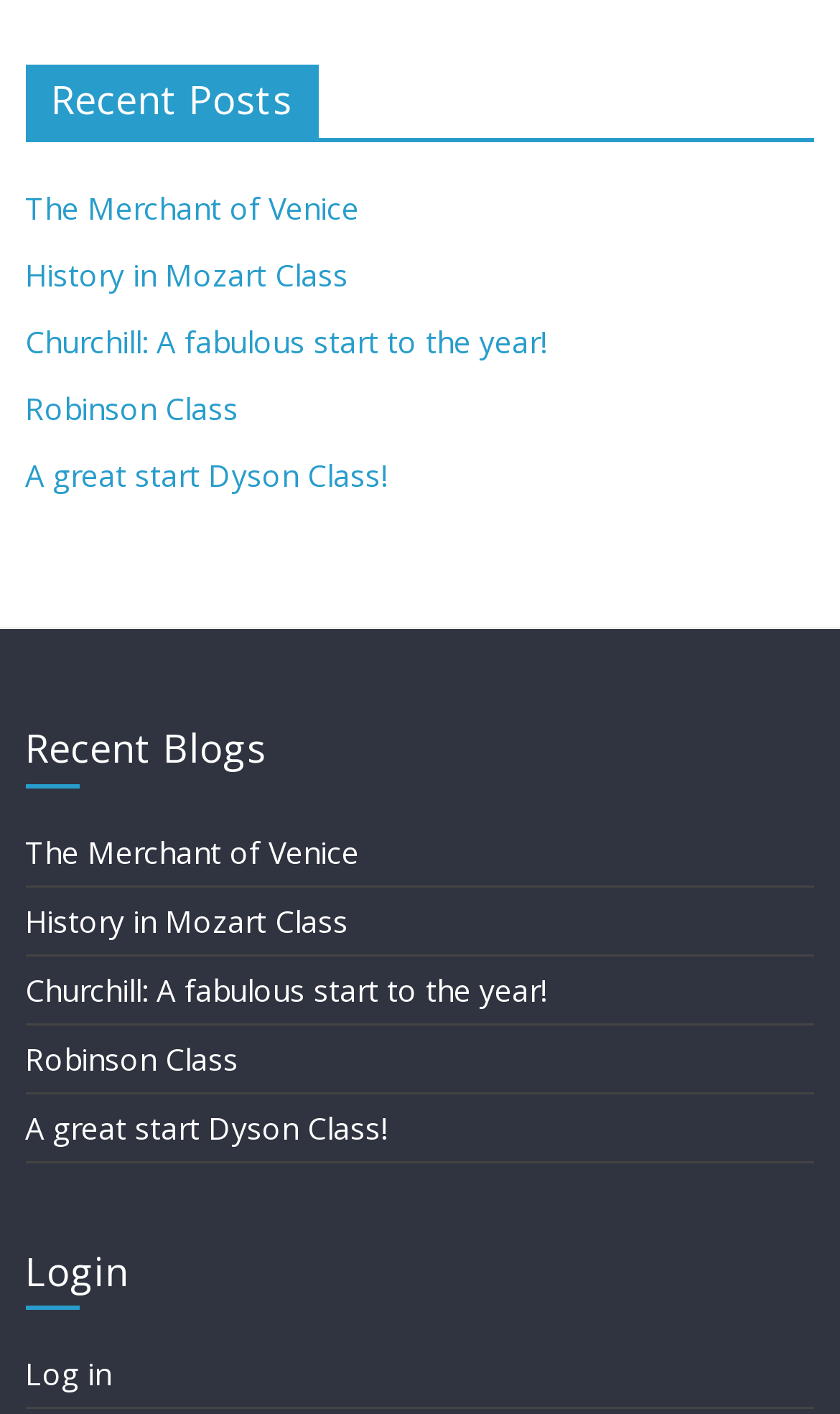Pinpoint the bounding box coordinates for the area that should be clicked to perform the following instruction: "view recent posts".

[0.03, 0.046, 0.97, 0.1]